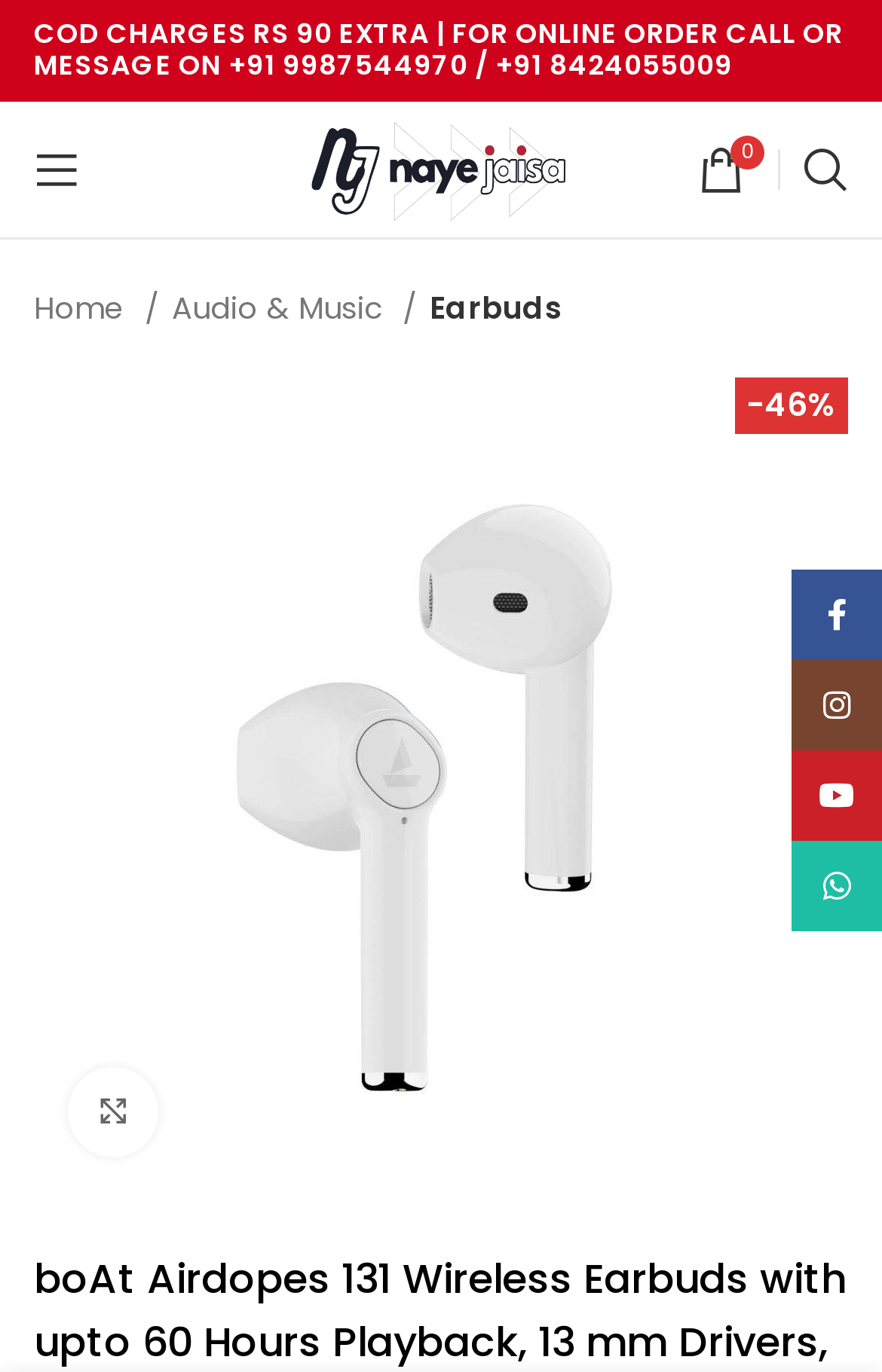Give a one-word or one-phrase response to the question: 
What is the purpose of the 'COD CHARGES RS 90 EXTRA' text?

To inform about extra charges